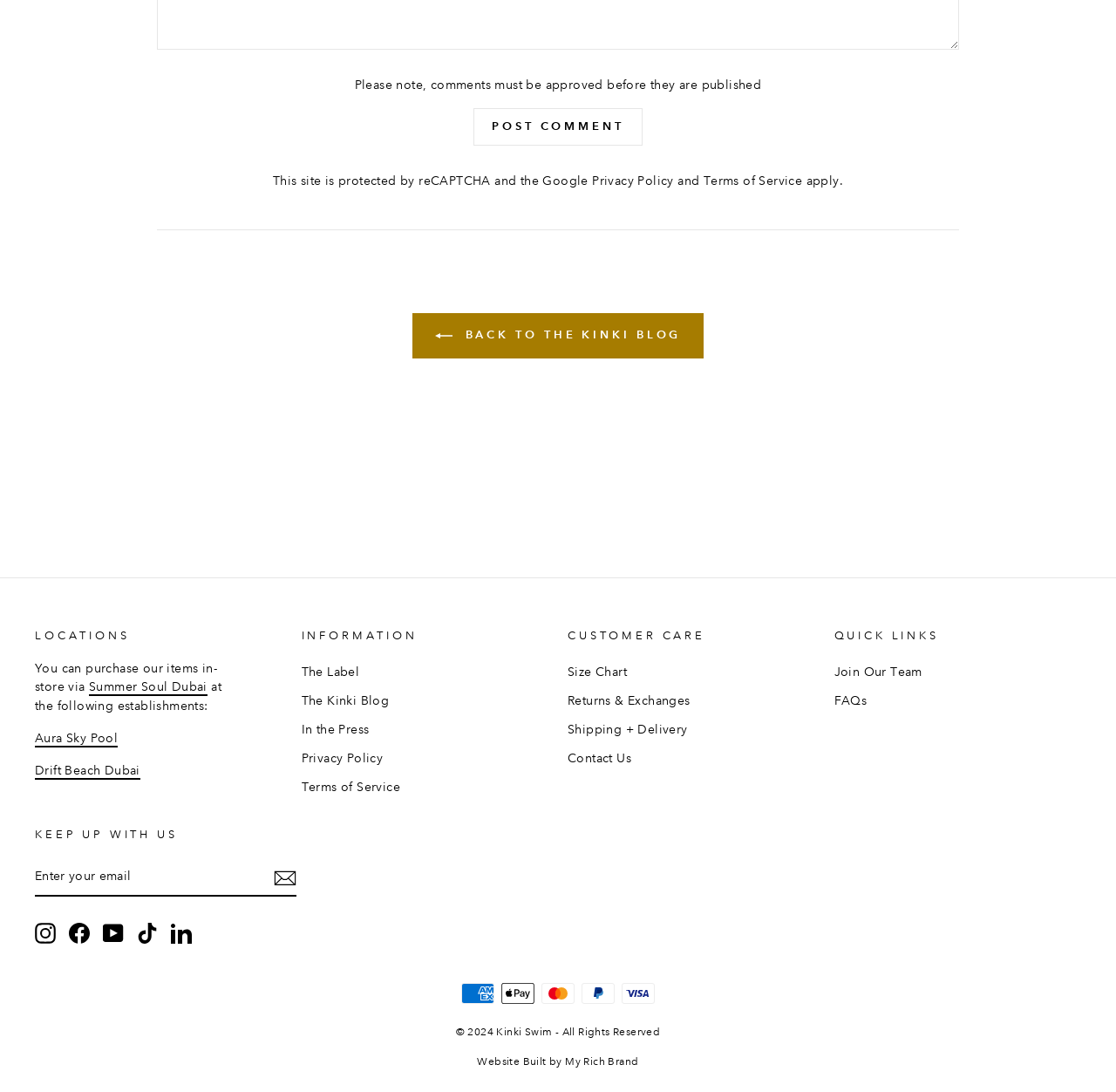Determine the bounding box coordinates of the region I should click to achieve the following instruction: "subscribe to the newsletter". Ensure the bounding box coordinates are four float numbers between 0 and 1, i.e., [left, top, right, bottom].

[0.245, 0.793, 0.266, 0.814]